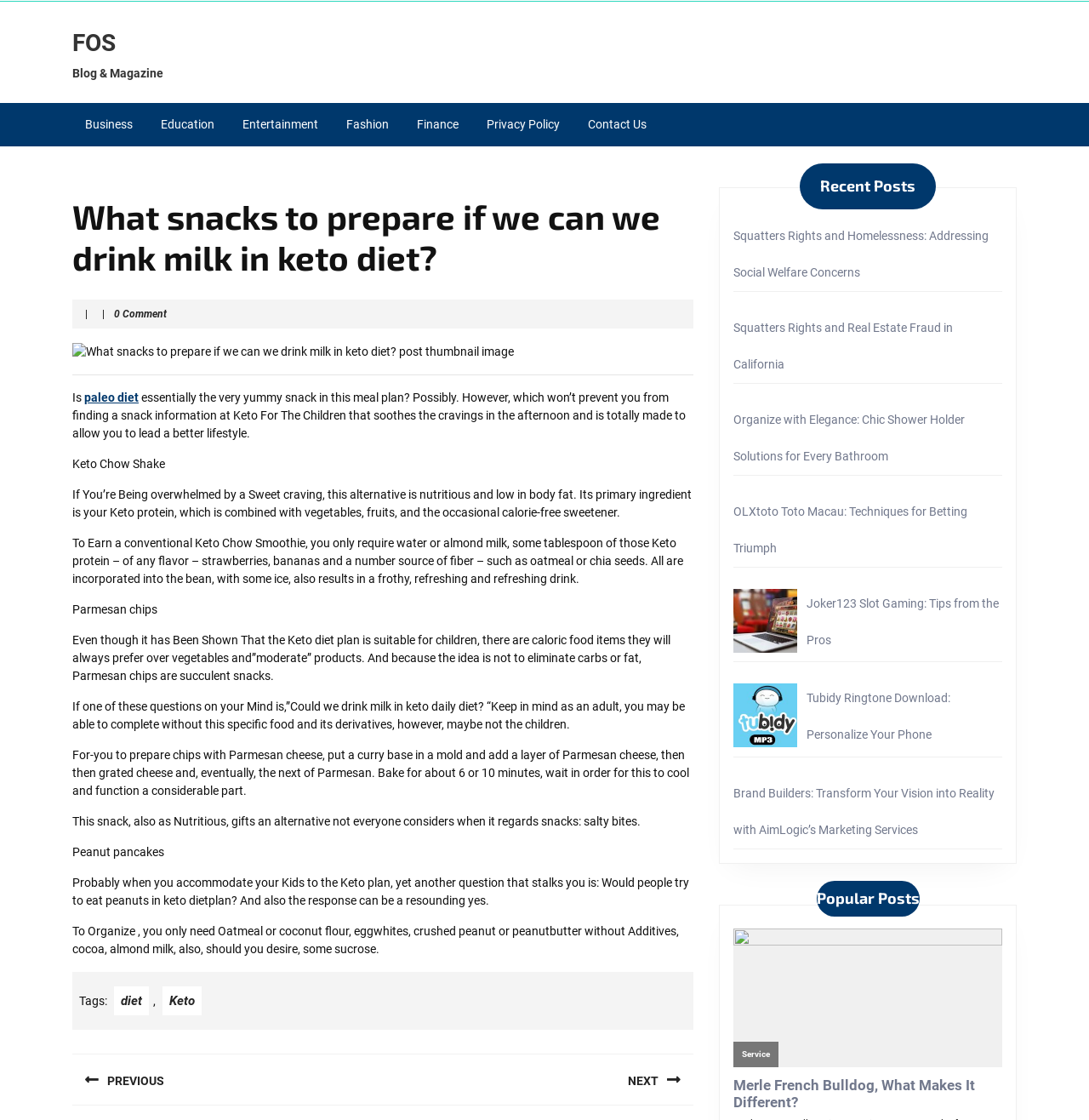Please extract the title of the webpage.

What snacks to prepare if we can we drink milk in keto diet?